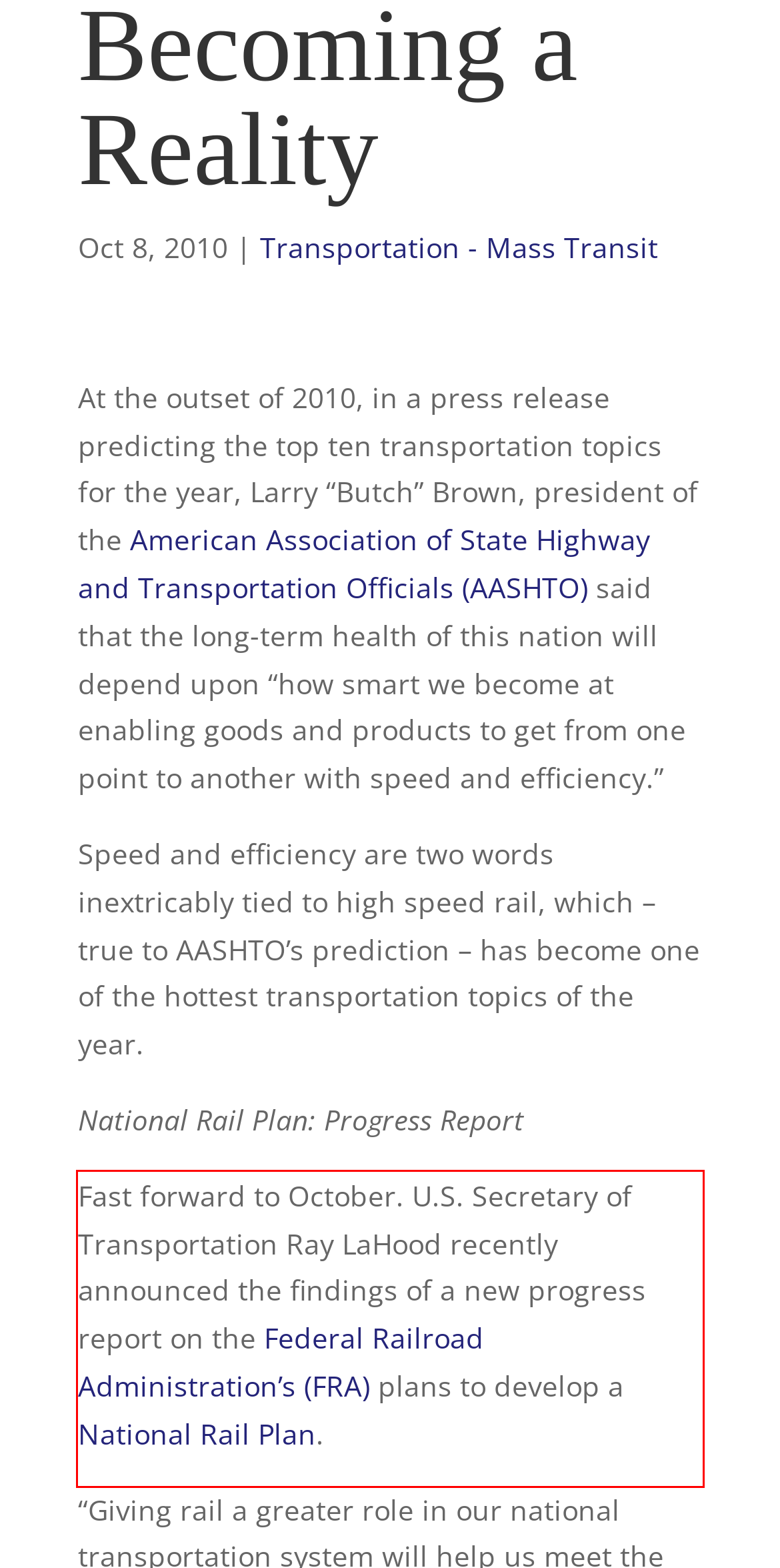Within the provided webpage screenshot, find the red rectangle bounding box and perform OCR to obtain the text content.

Fast forward to October. U.S. Secretary of Transportation Ray LaHood recently announced the findings of a new progress report on the Federal Railroad Administration’s (FRA) plans to develop a National Rail Plan.